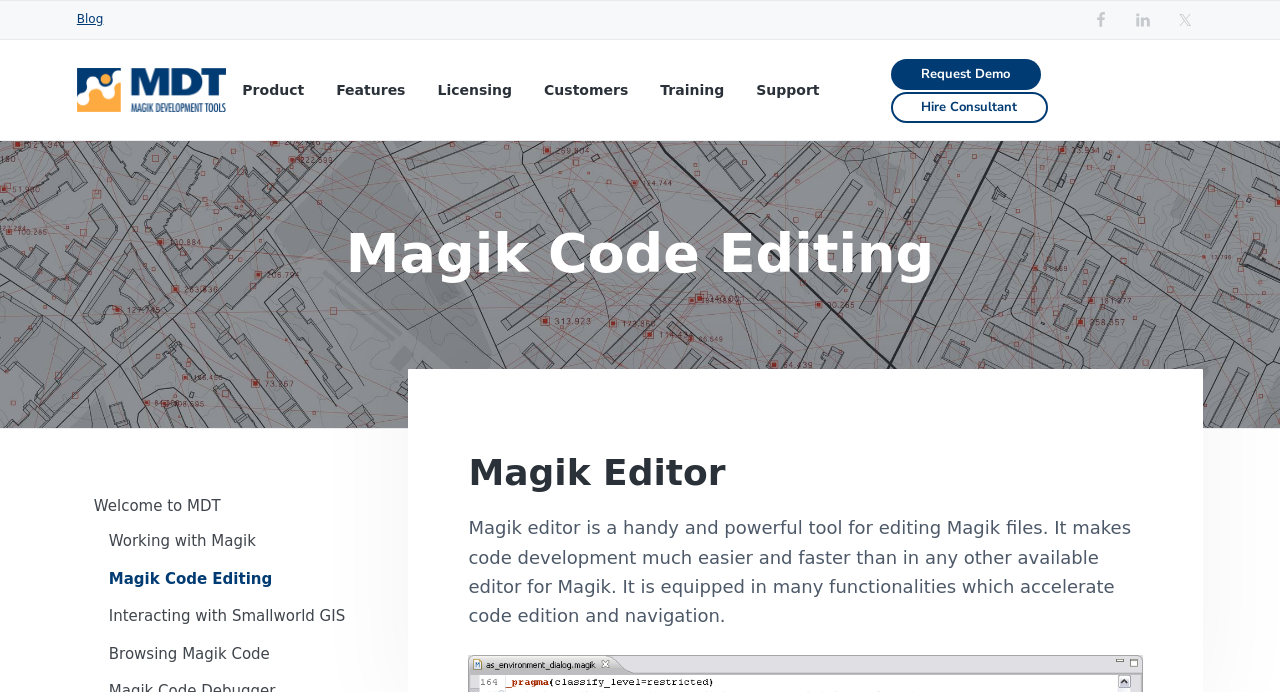What is the name of the company?
Based on the image, answer the question with as much detail as possible.

I found the answer by looking at the link 'MDT' and the image 'MDT' which suggests that MDT is the company name.